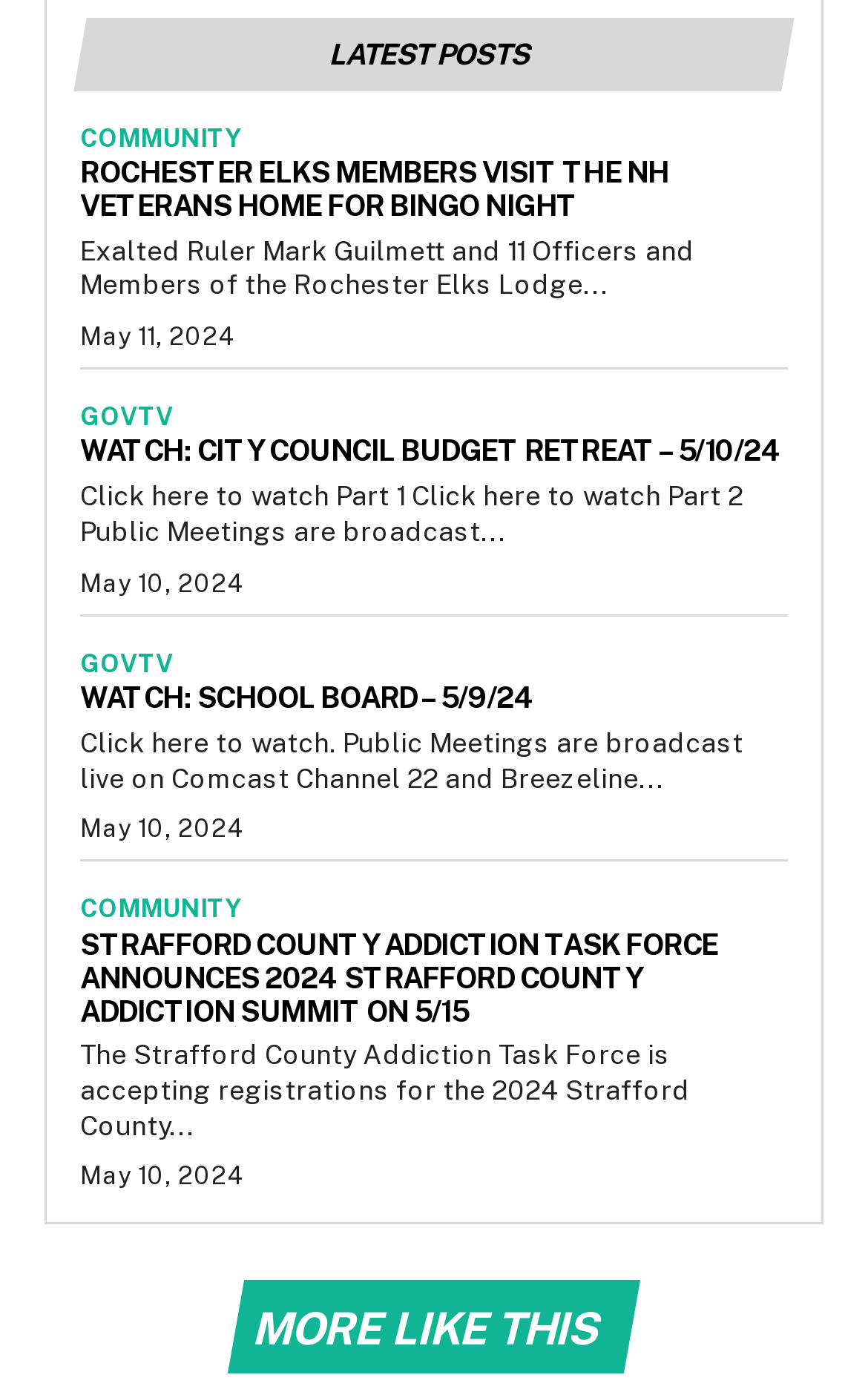Please indicate the bounding box coordinates for the clickable area to complete the following task: "Click on 'GOVTV'". The coordinates should be specified as four float numbers between 0 and 1, i.e., [left, top, right, bottom].

[0.092, 0.29, 0.2, 0.312]